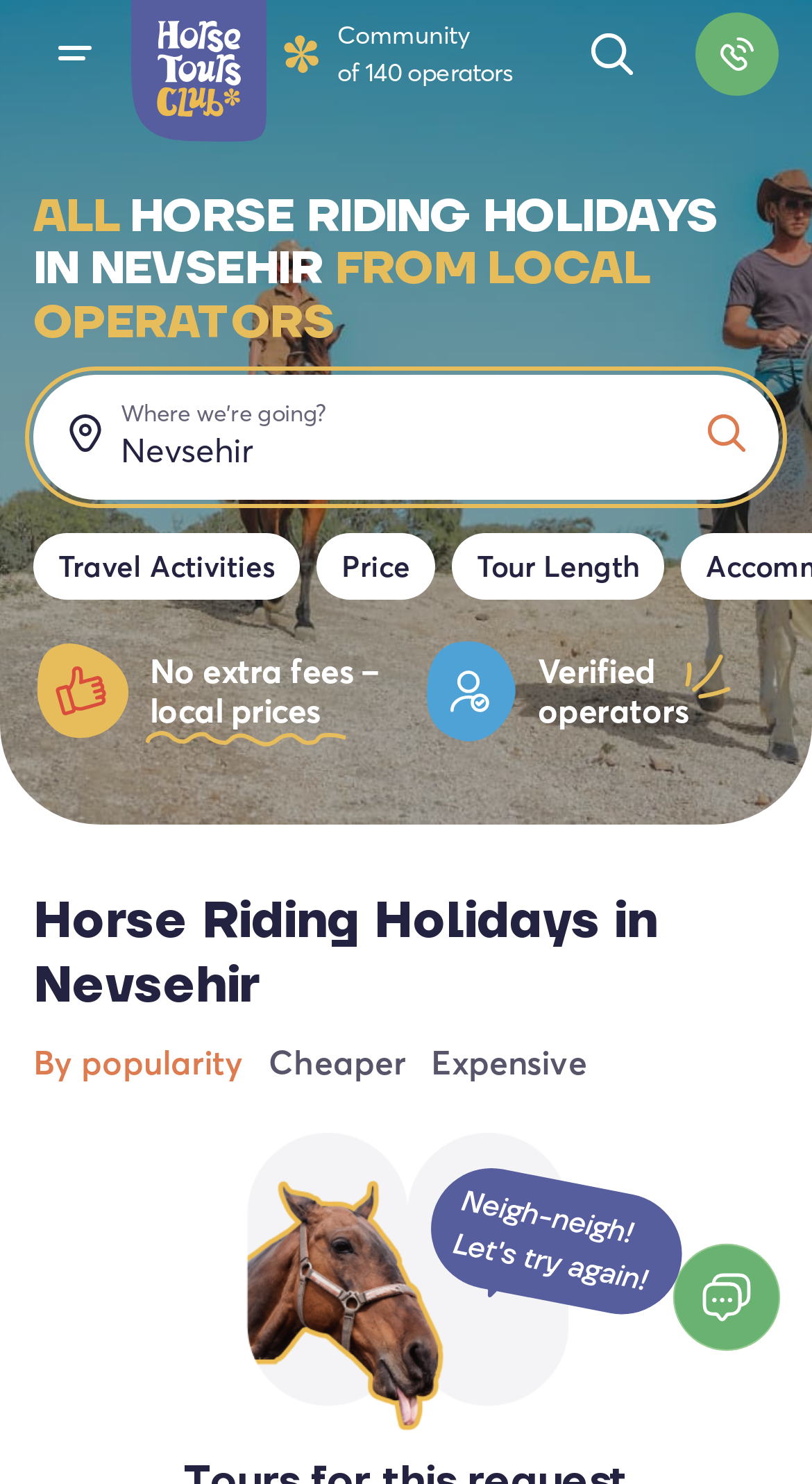Please provide the bounding box coordinates for the UI element as described: "parent_node: Community". The coordinates must be four floats between 0 and 1, represented as [left, top, right, bottom].

[0.154, 0.0, 0.336, 0.104]